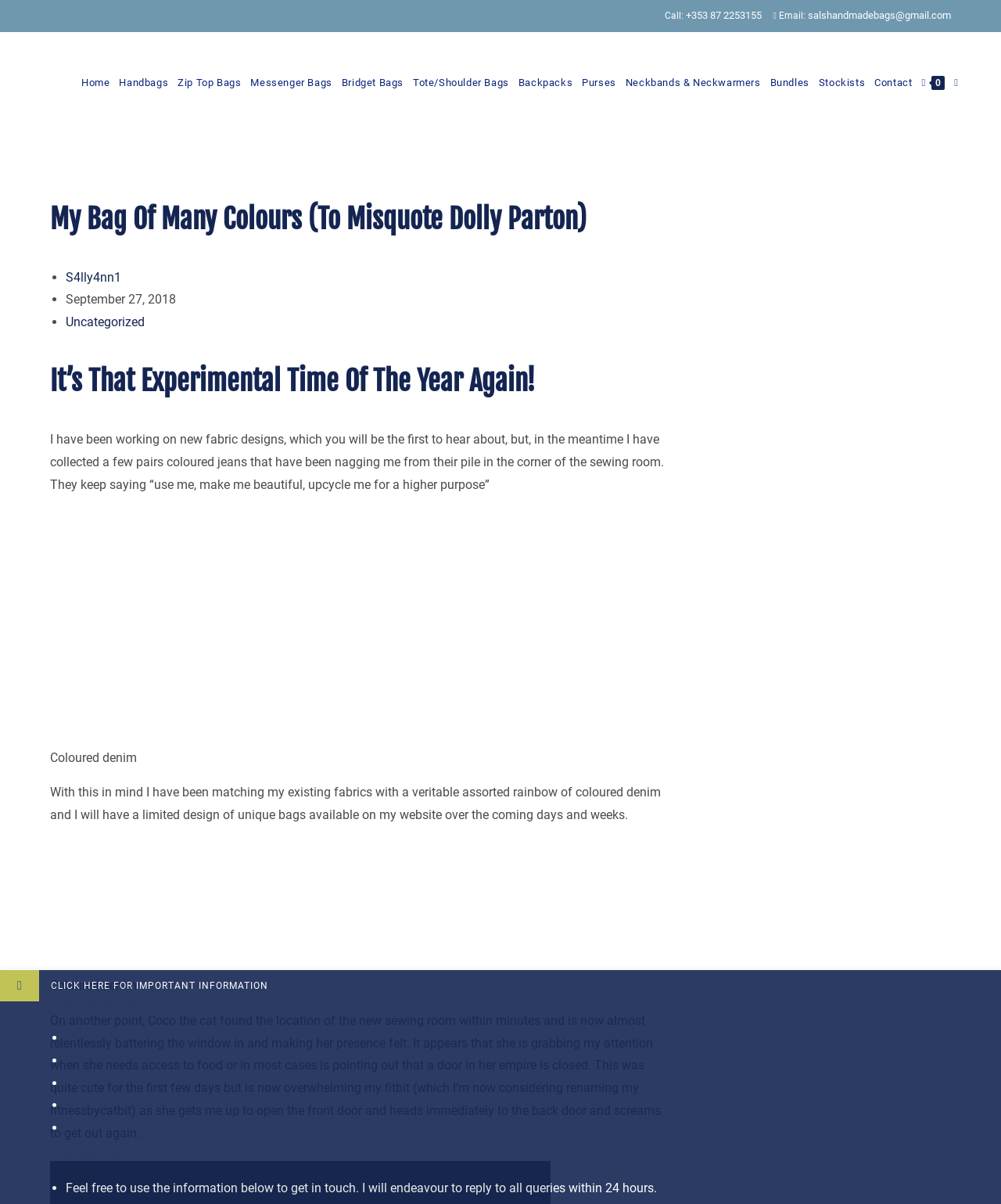Provide a one-word or one-phrase answer to the question:
What is the phone number to call?

+353 87 2253155